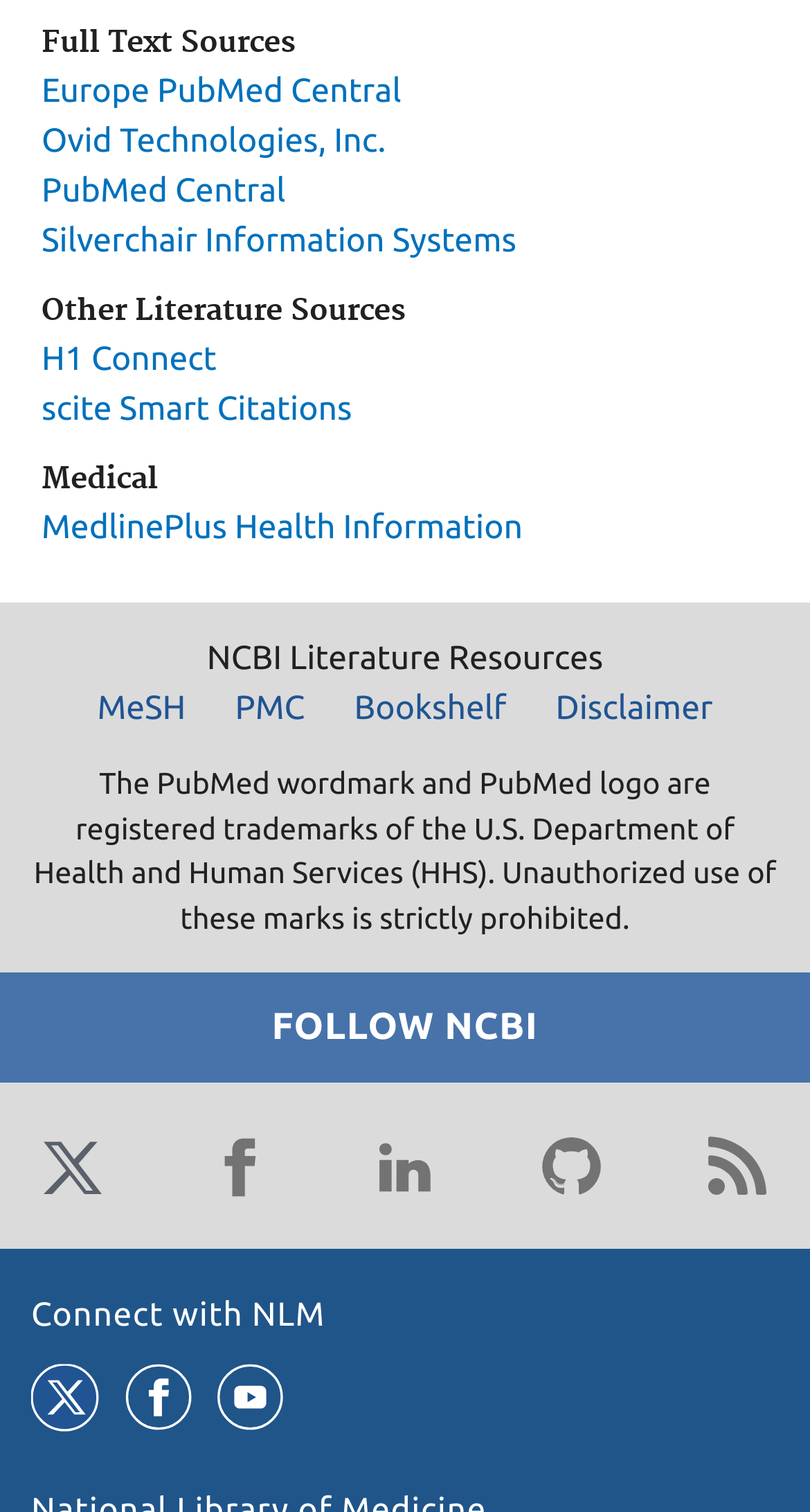What is the disclaimer link located?
Answer with a single word or short phrase according to what you see in the image.

bottom left